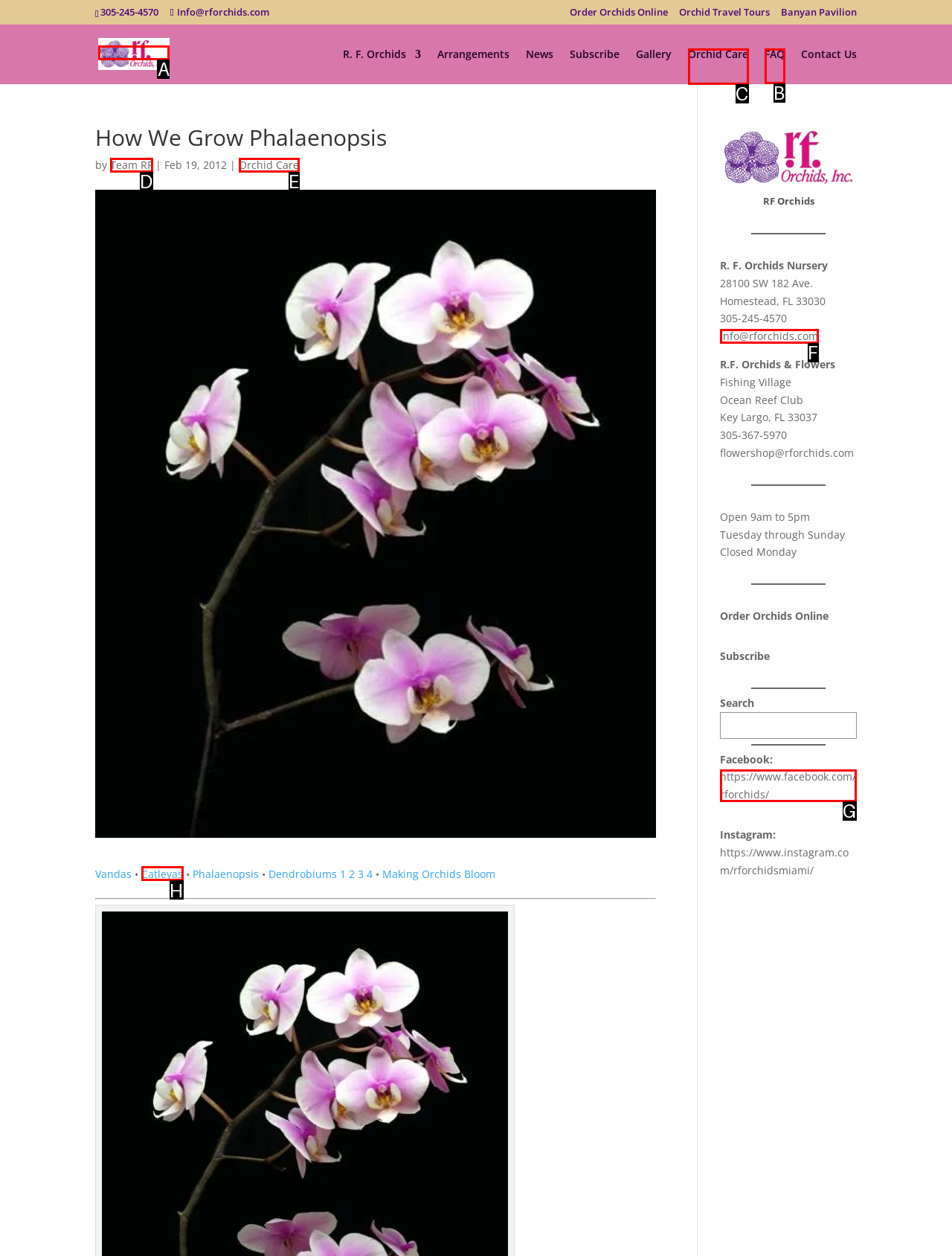To complete the task: Check the Orchid Care page, which option should I click? Answer with the appropriate letter from the provided choices.

C